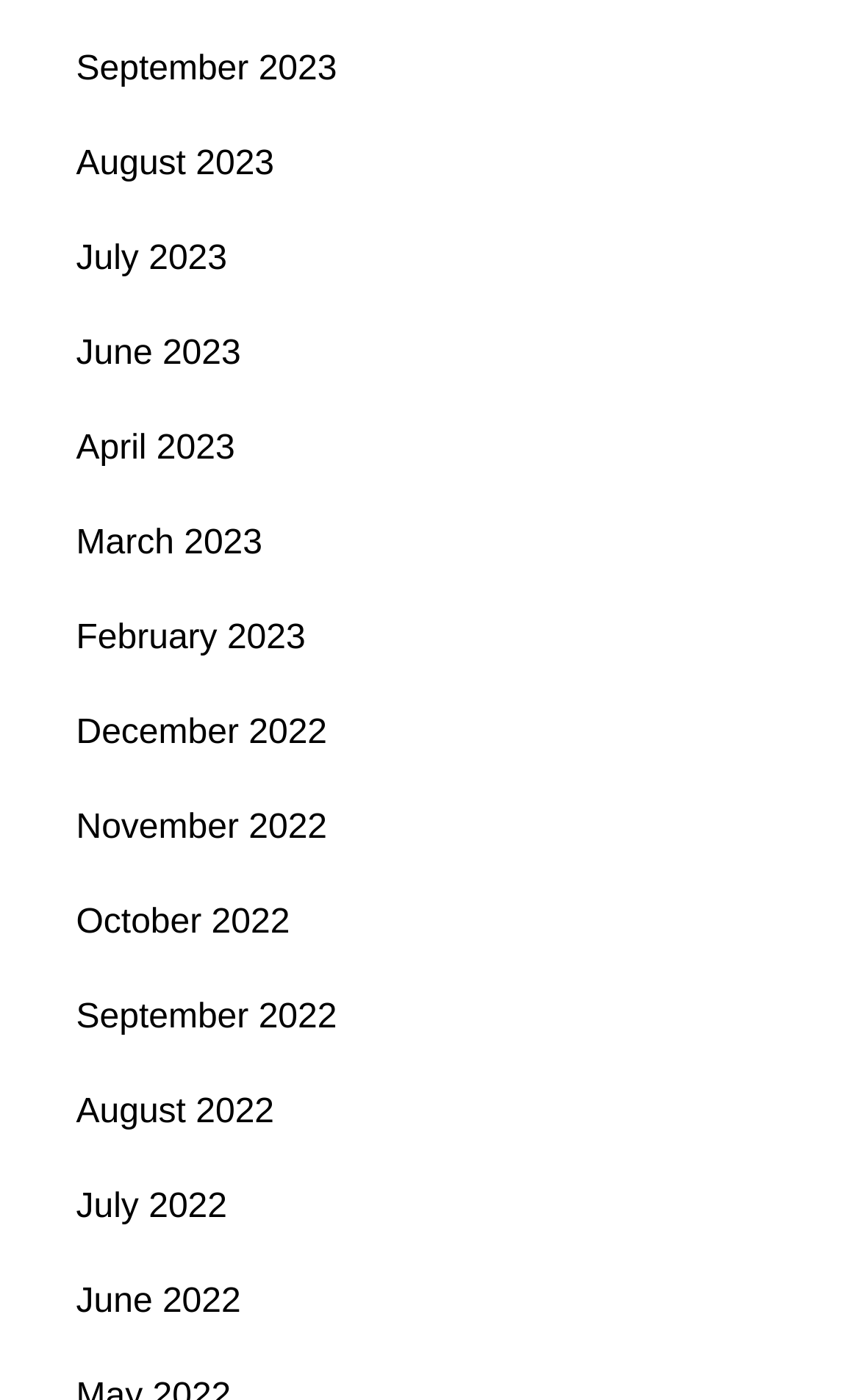Answer briefly with one word or phrase:
What is the earliest month listed?

June 2022